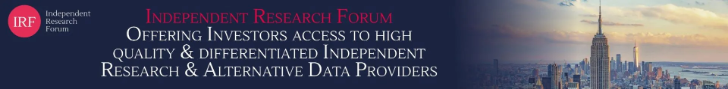What is the background of the promotional banner?
Respond to the question with a single word or phrase according to the image.

deep blue with a city skyline